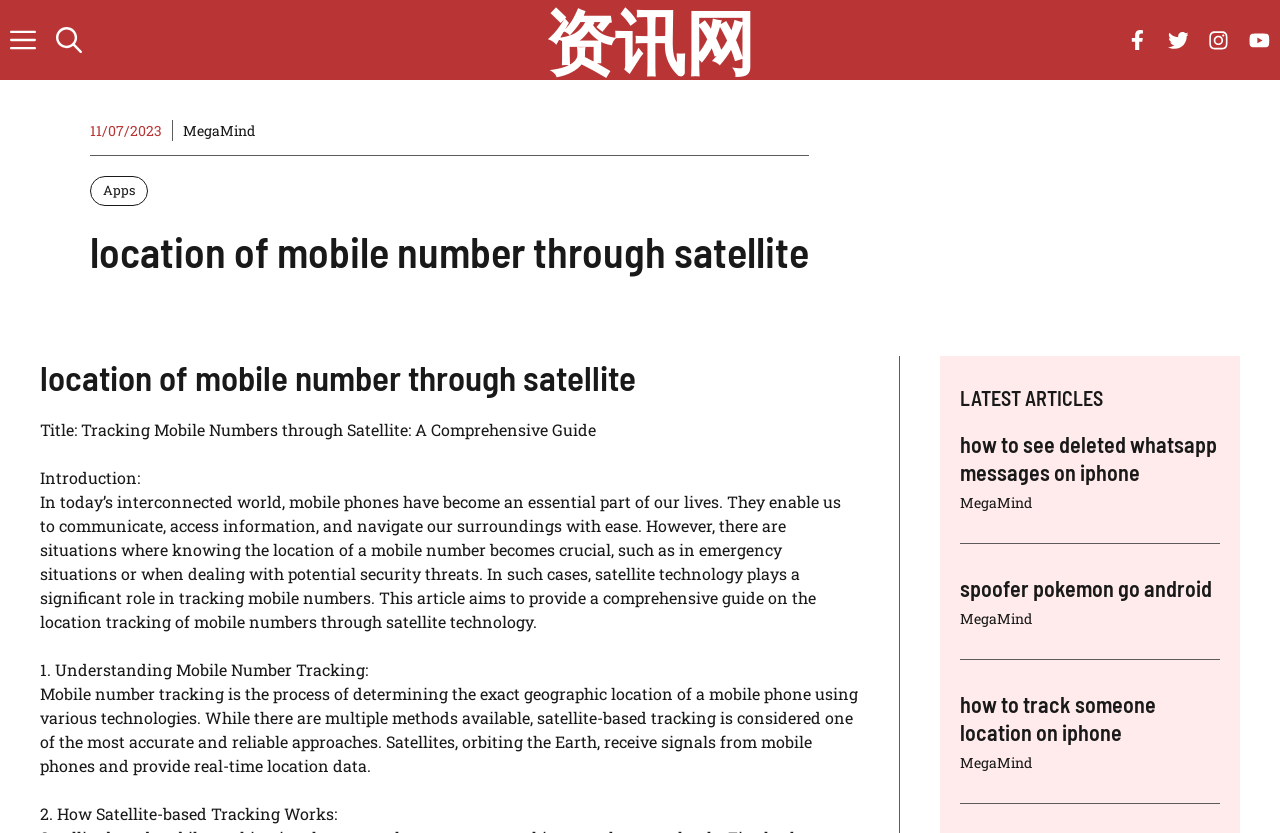Find the bounding box coordinates of the element's region that should be clicked in order to follow the given instruction: "Click the 'About' button". The coordinates should consist of four float numbers between 0 and 1, i.e., [left, top, right, bottom].

None